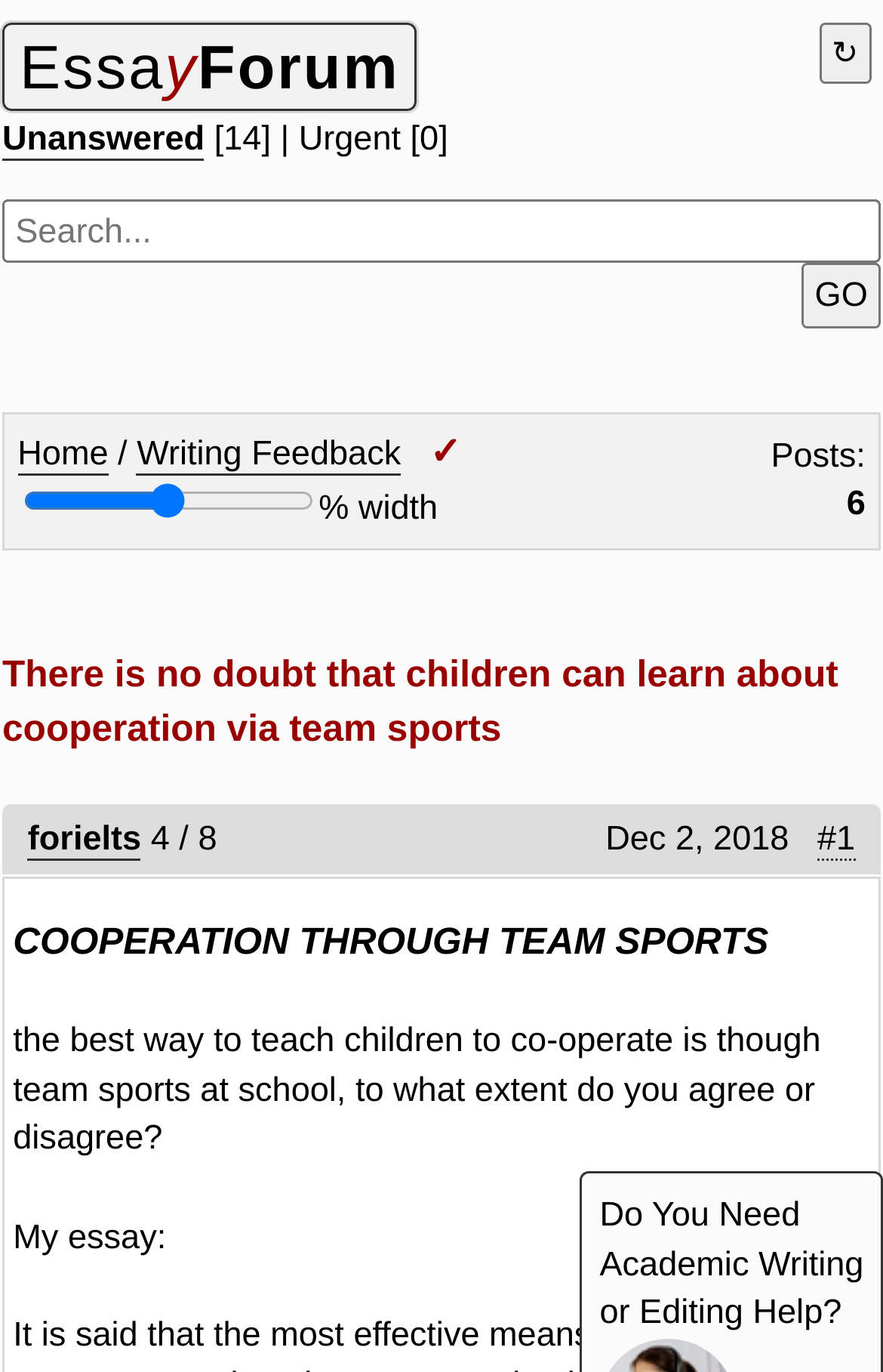Please specify the coordinates of the bounding box for the element that should be clicked to carry out this instruction: "Read the essay 'COOPERATION THROUGH TEAM SPORTS'". The coordinates must be four float numbers between 0 and 1, formatted as [left, top, right, bottom].

[0.015, 0.67, 0.87, 0.701]